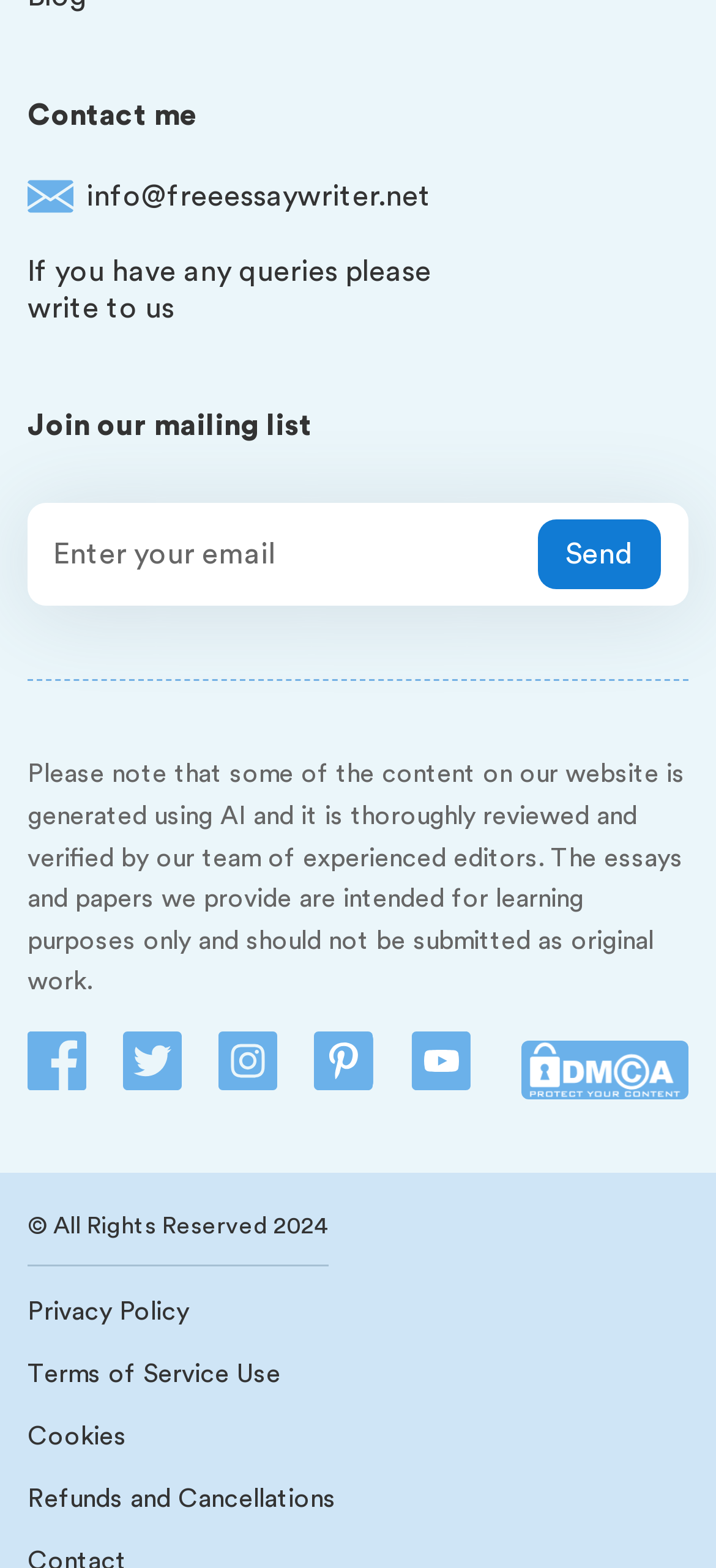Please specify the bounding box coordinates of the clickable section necessary to execute the following command: "Click on the 'facebook' link".

[0.038, 0.68, 0.131, 0.698]